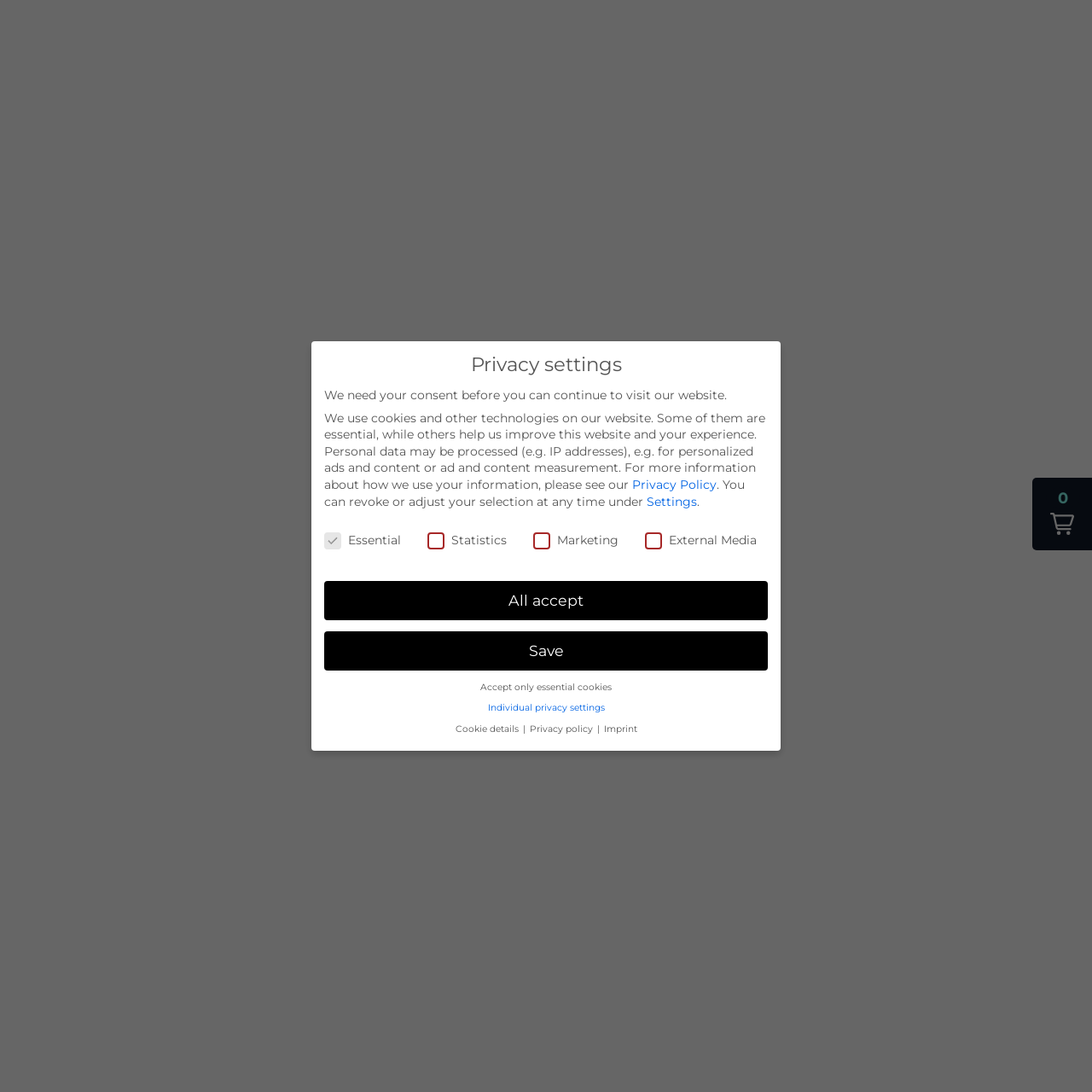Determine the bounding box coordinates for the clickable element required to fulfill the instruction: "Click the 'Privacy Policy' link". Provide the coordinates as four float numbers between 0 and 1, i.e., [left, top, right, bottom].

[0.579, 0.437, 0.656, 0.451]